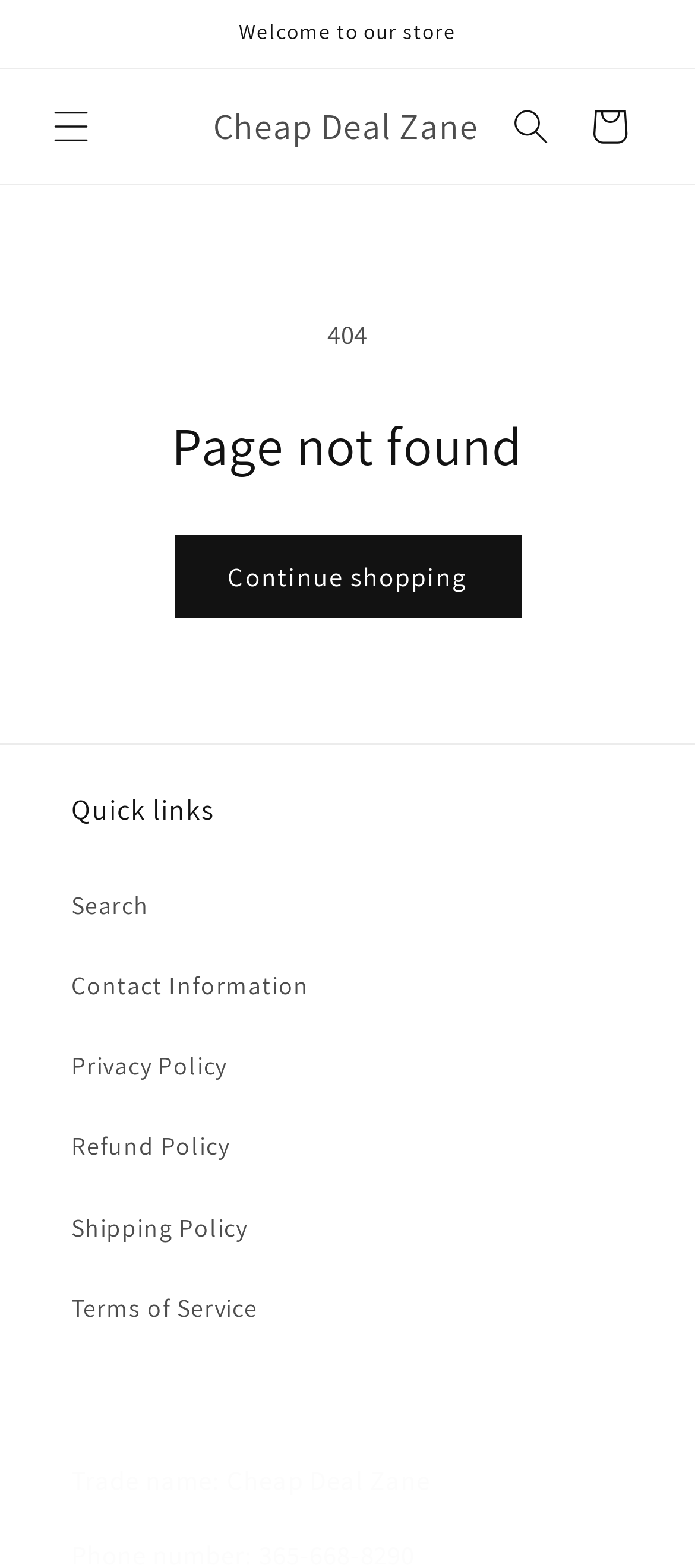Identify the bounding box coordinates of the region I need to click to complete this instruction: "Click the Menu button".

[0.046, 0.056, 0.159, 0.106]